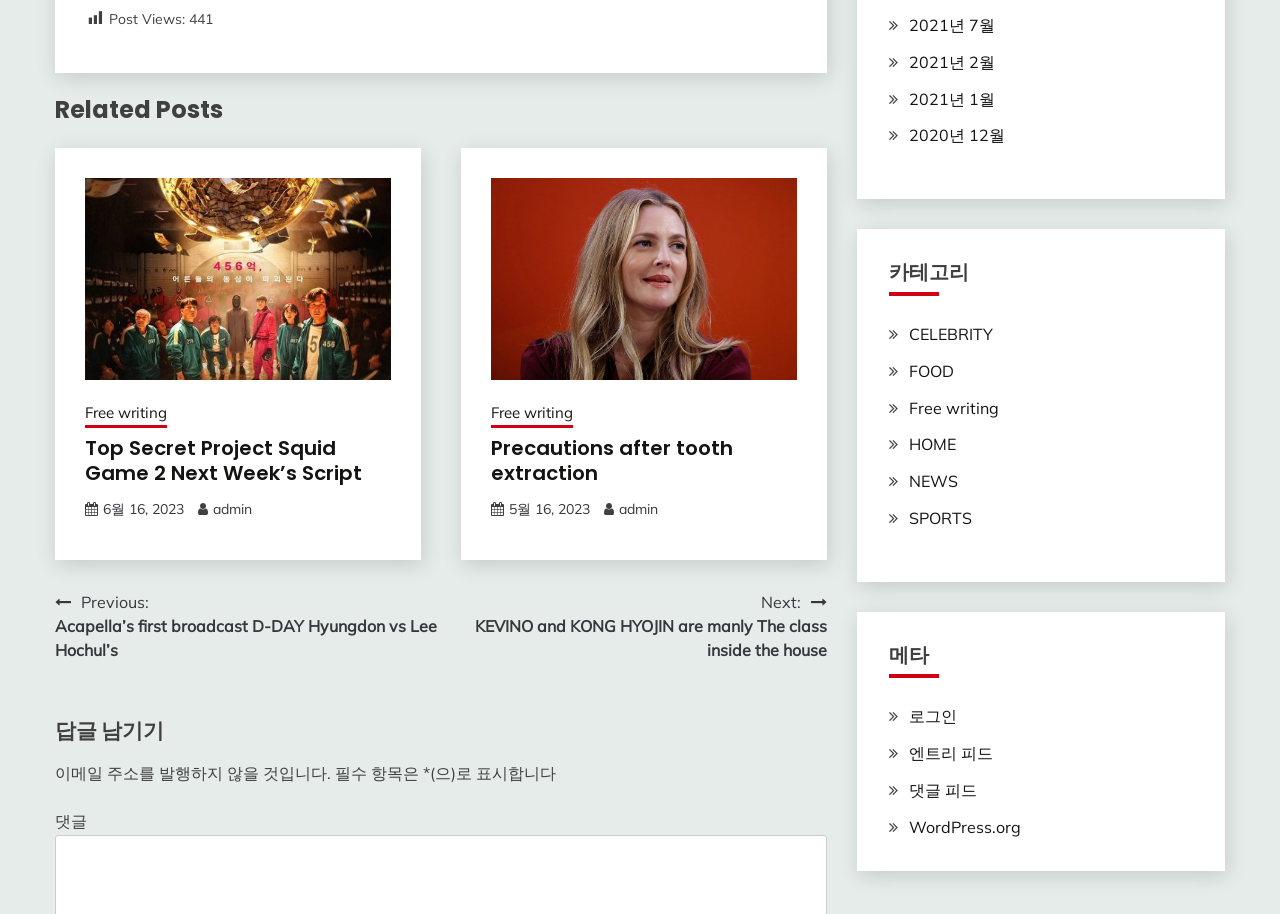Indicate the bounding box coordinates of the element that needs to be clicked to satisfy the following instruction: "Read the script". The coordinates should be four float numbers between 0 and 1, i.e., [left, top, right, bottom].

[0.066, 0.195, 0.305, 0.416]